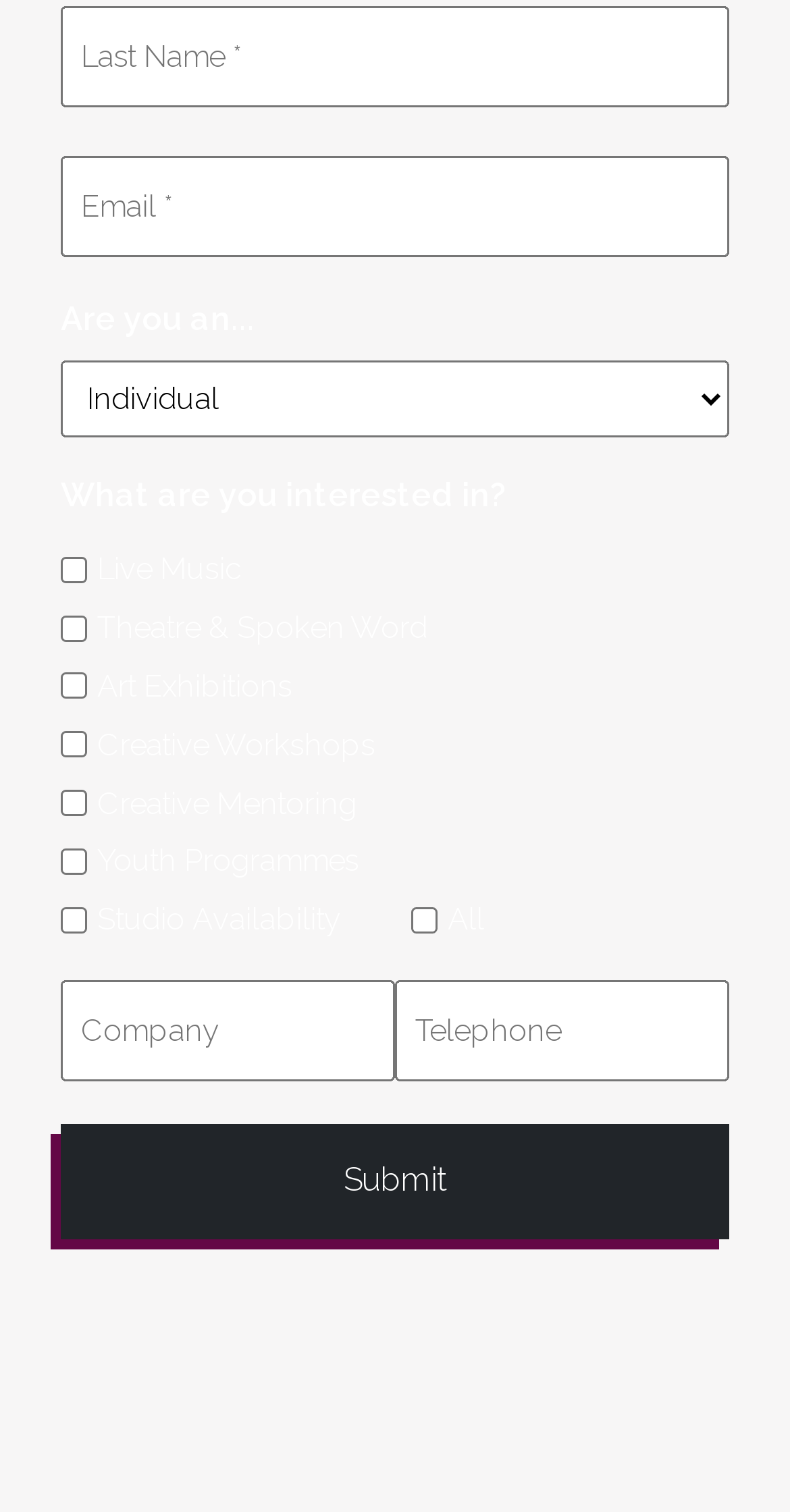What is the first required field?
Answer the question with a single word or phrase derived from the image.

Last